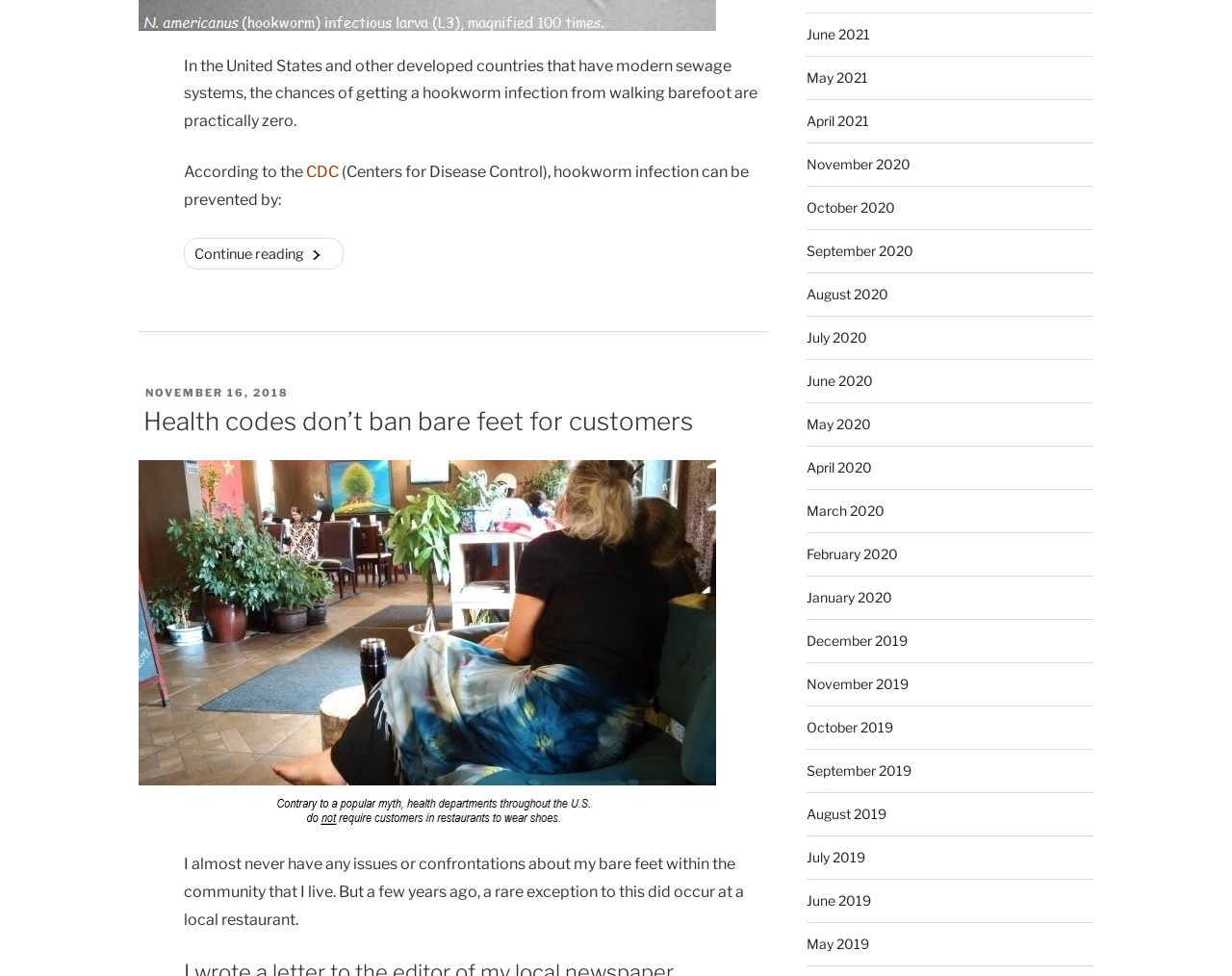Using the image as a reference, answer the following question in as much detail as possible:
What is the name of the organization mentioned in the text?

The text mentions 'According to the CDC (Centers for Disease Control), hookworm infection can be prevented by:' which indicates that the organization mentioned is the Centers for Disease Control, abbreviated as CDC.